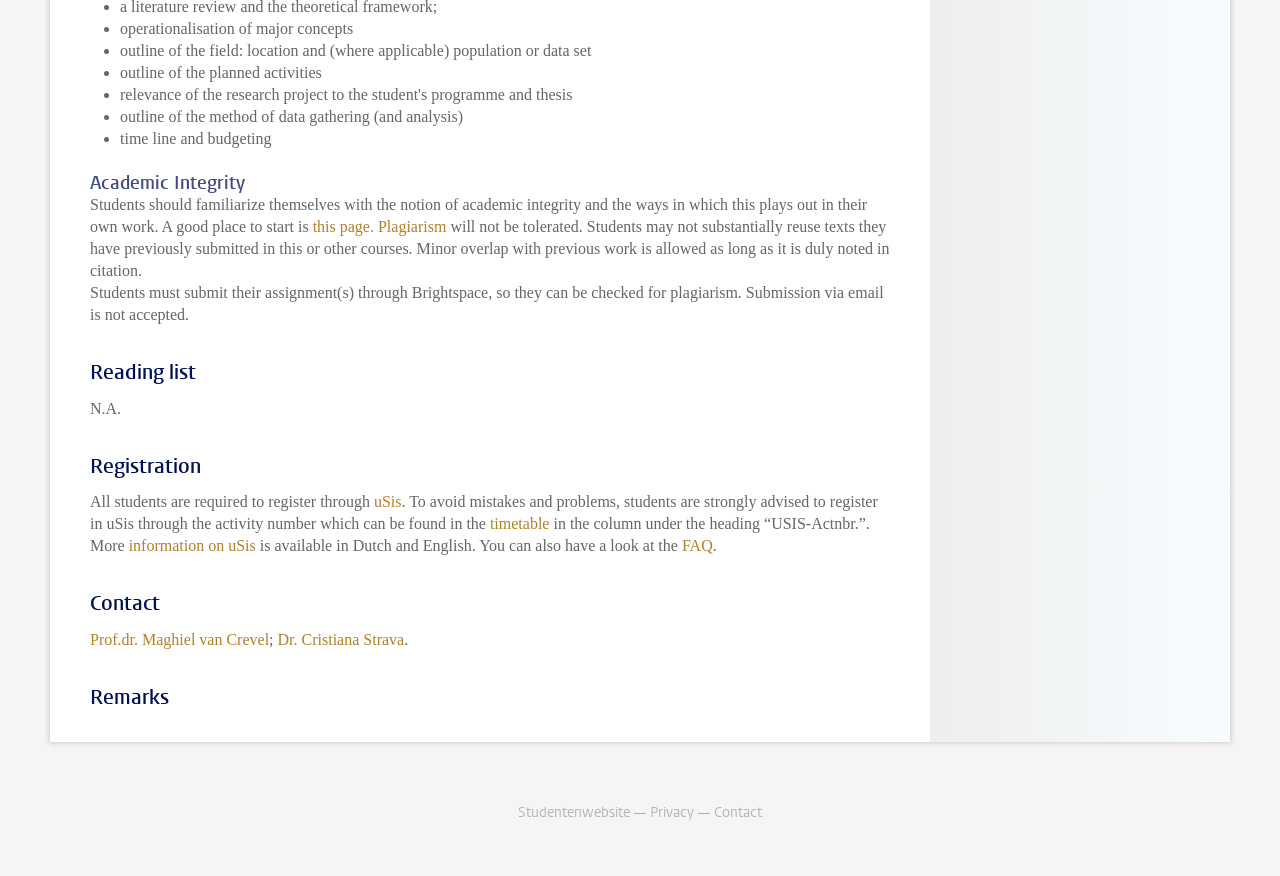What is the purpose of submitting assignments through Brightspace?
Refer to the image and provide a concise answer in one word or phrase.

To check for plagiarism